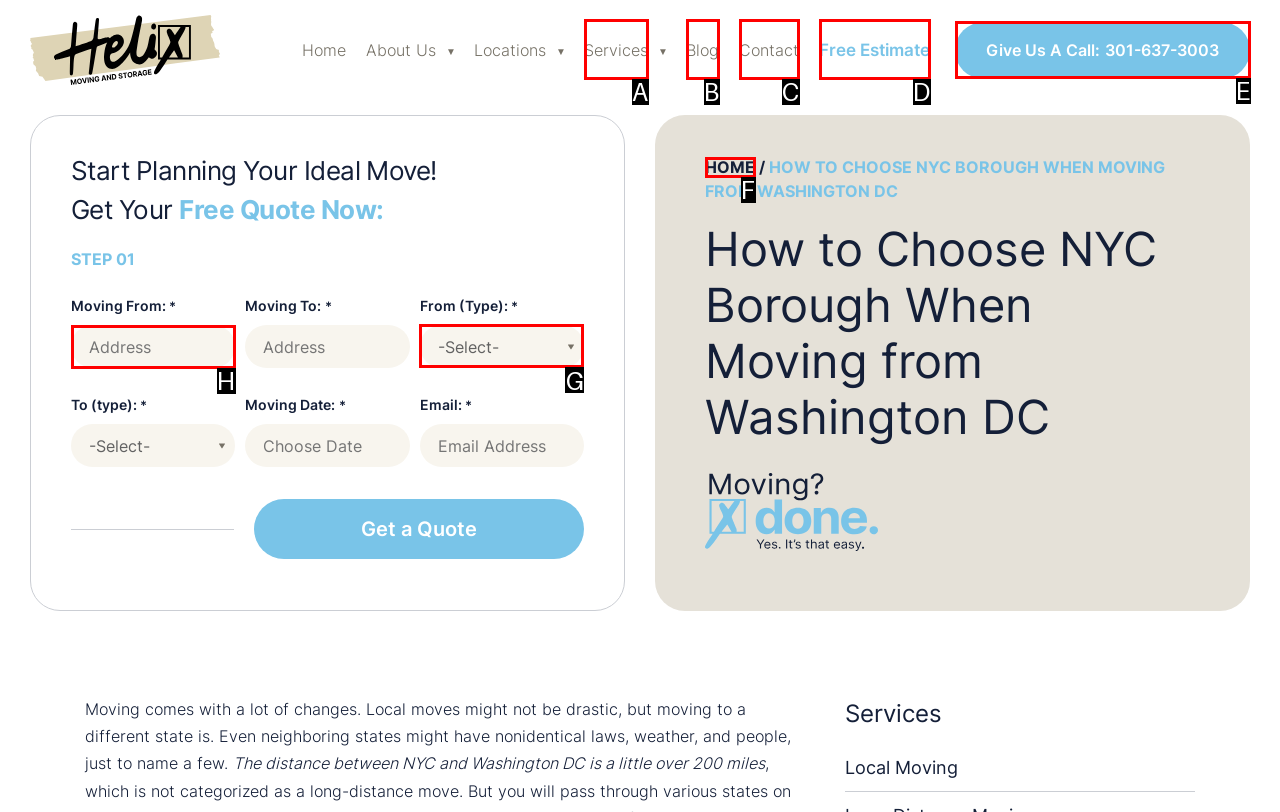Identify the correct HTML element to click to accomplish this task: Search for something
Respond with the letter corresponding to the correct choice.

None